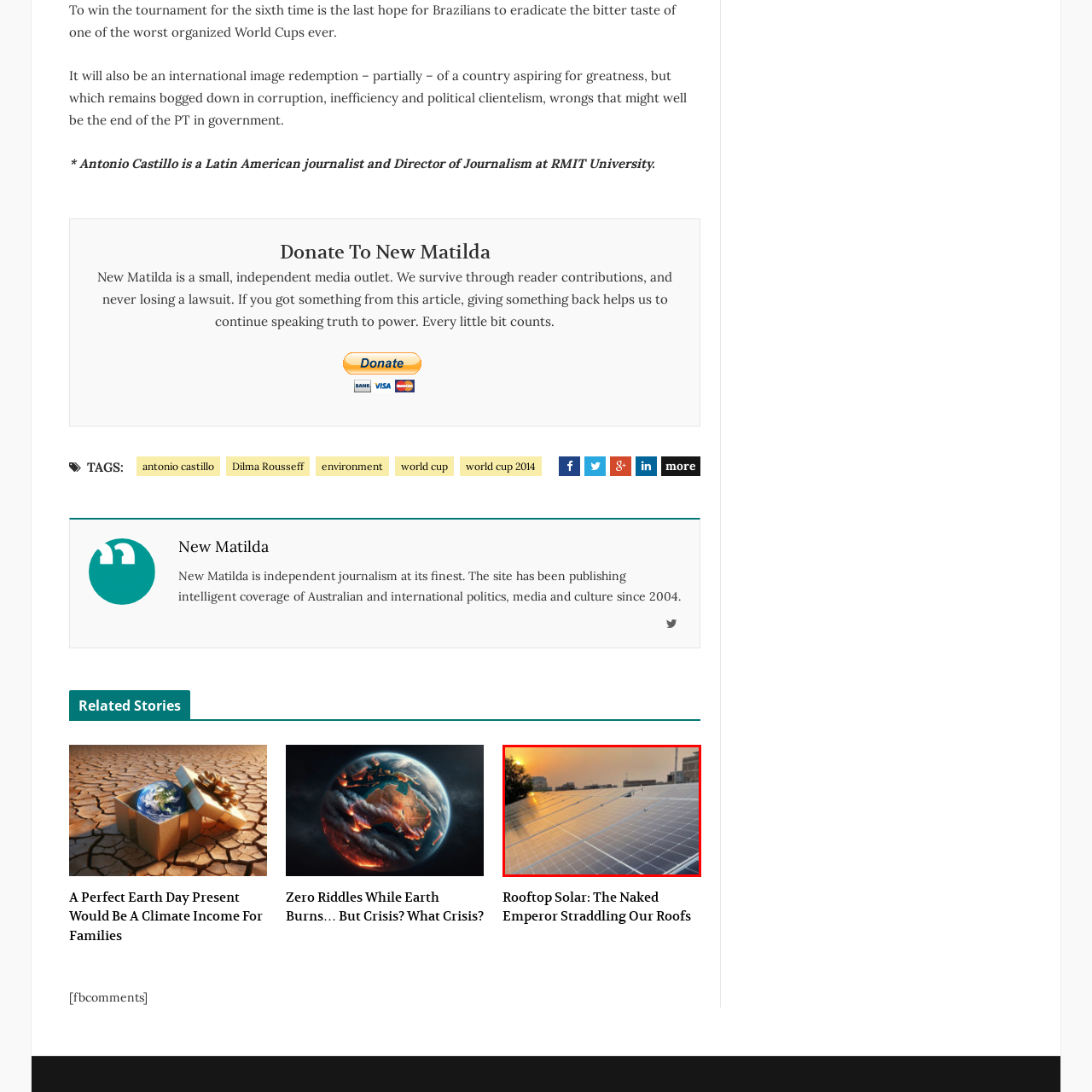Concentrate on the section within the teal border, What is the time of day depicted in the image? 
Provide a single word or phrase as your answer.

Sunset